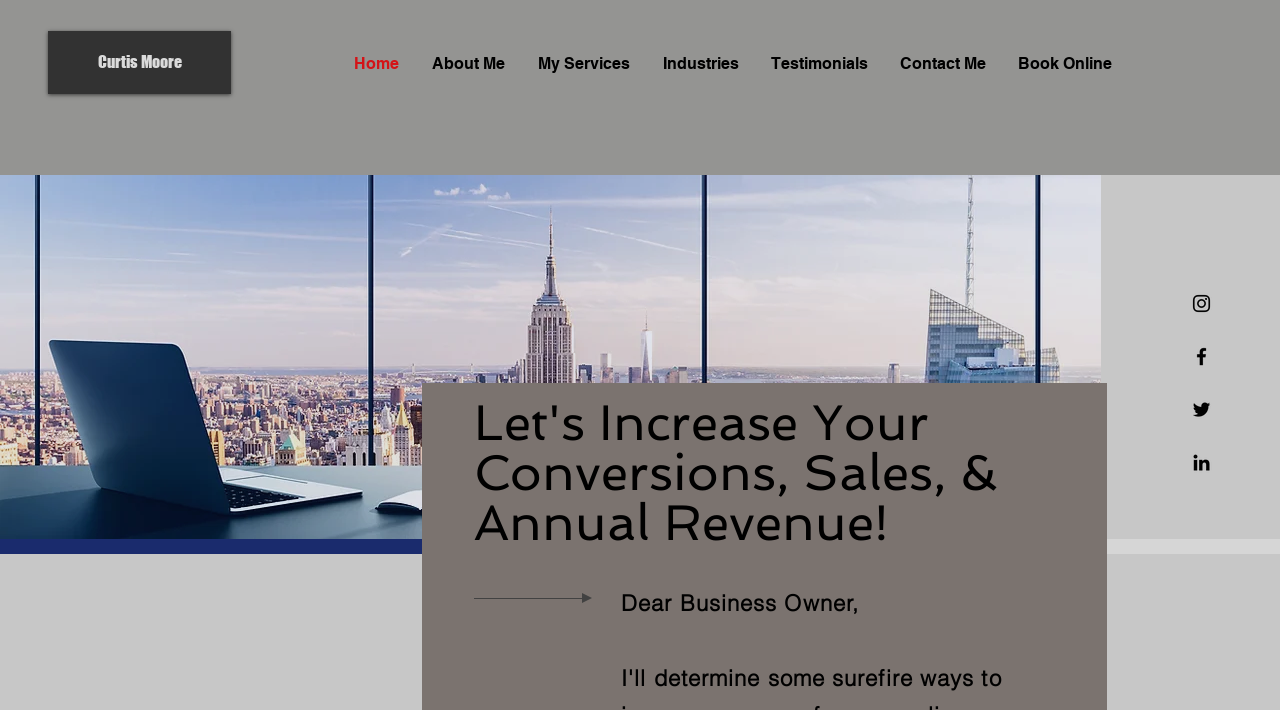Use a single word or phrase to answer the question: What is the name of the copywriter?

Curtis Moore